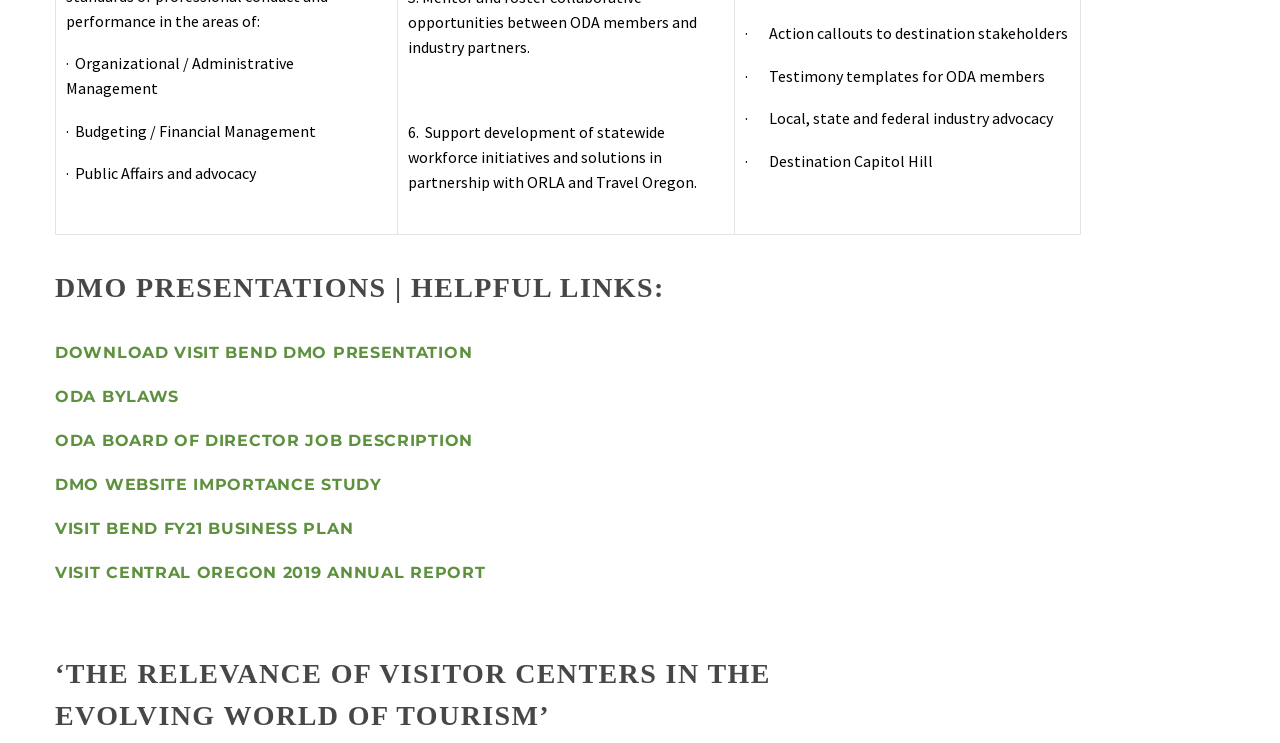Analyze the image and give a detailed response to the question:
What type of documents are available on the webpage?

The webpage contains headings and links to various documents, including presentations and reports, such as 'DOWNLOAD VISIT BEND DMO PRESENTATION', 'ODA BYLAWS', and 'VISIT CENTRAL OREGON 2019 ANNUAL REPORT', indicating that the type of documents available on the webpage are presentations and reports.